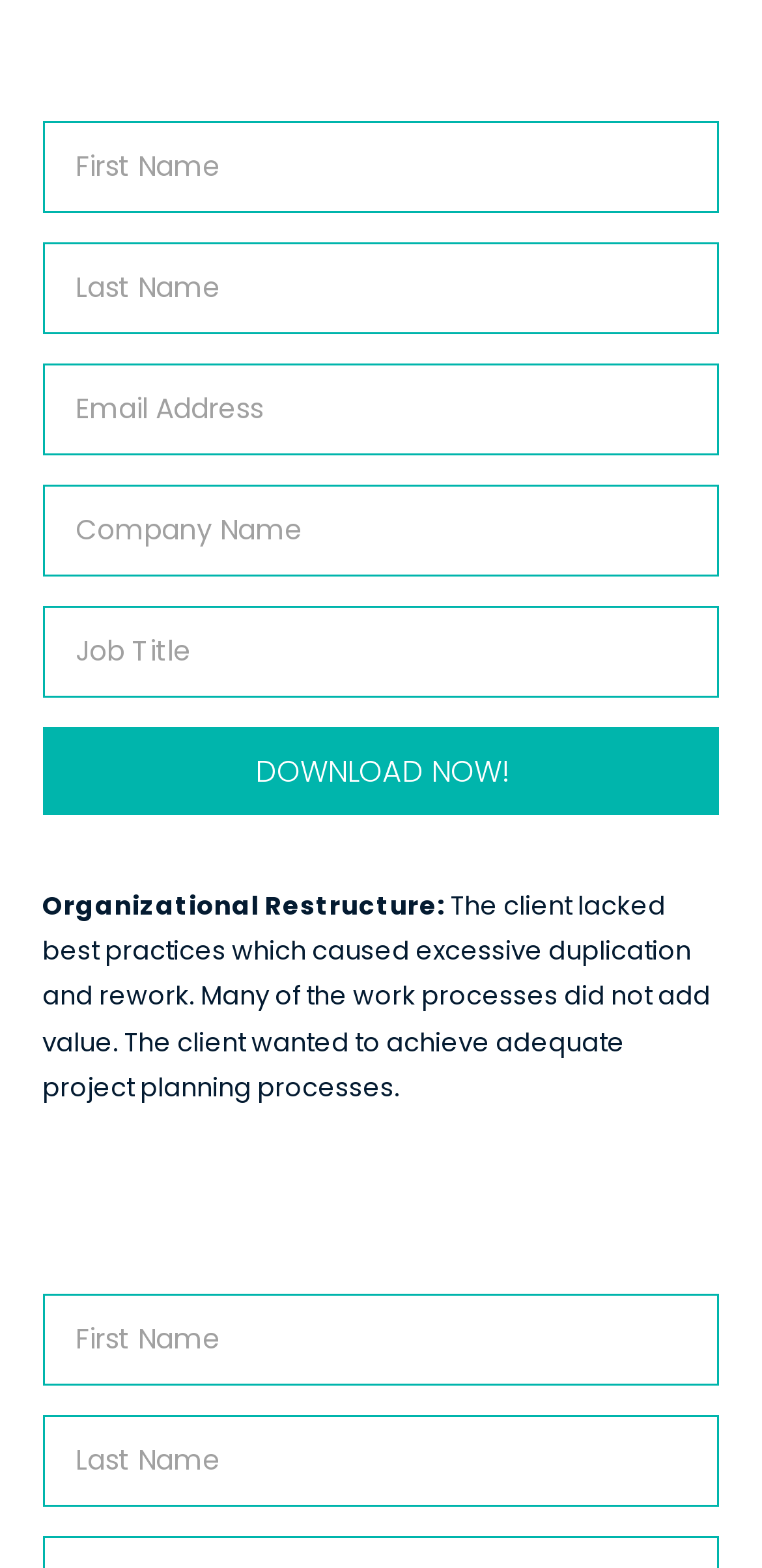What is the purpose of the textboxes?
Refer to the screenshot and answer in one word or phrase.

Input fields